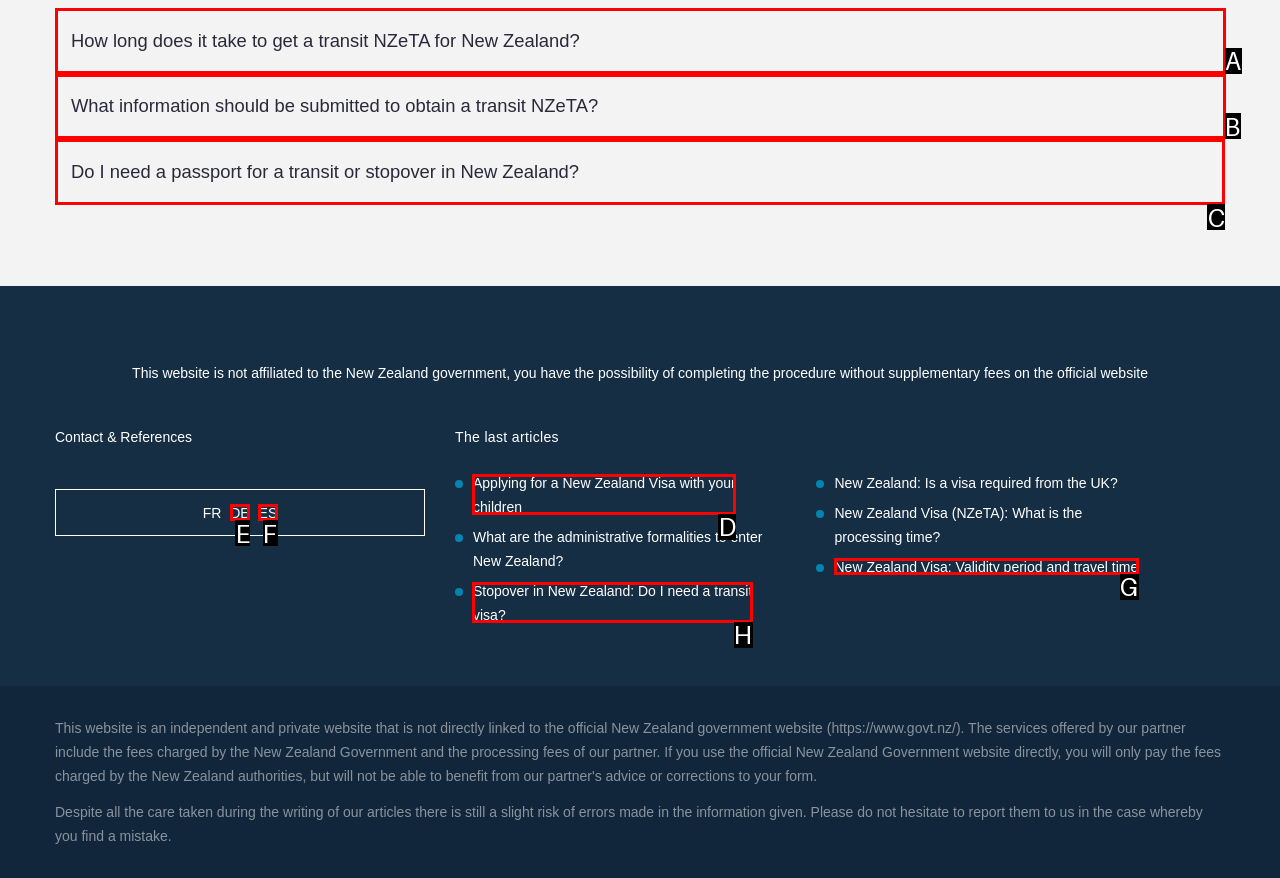Identify the correct choice to execute this task: Click on 'Do I need a passport for a transit or stopover in New Zealand?'
Respond with the letter corresponding to the right option from the available choices.

C